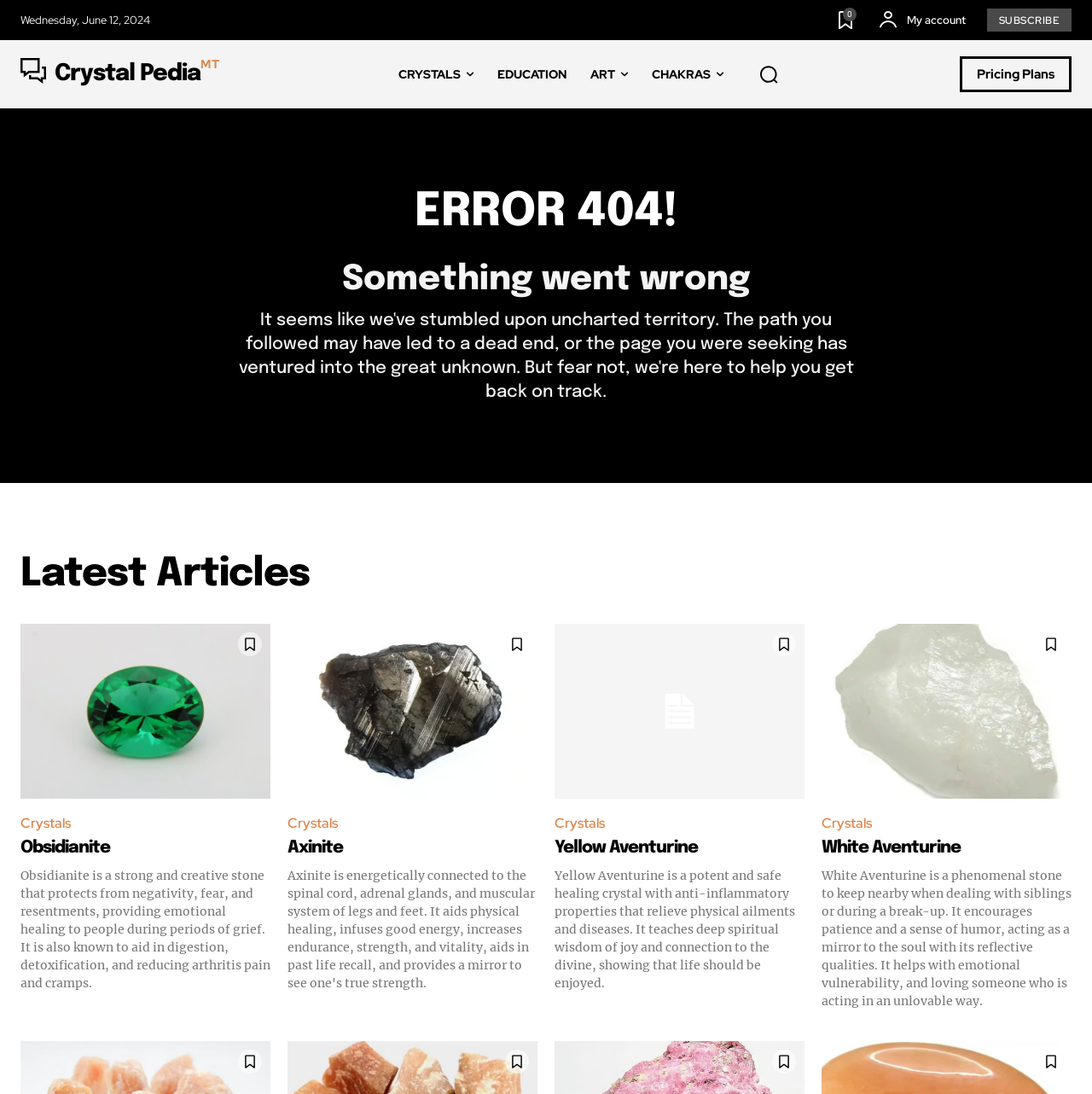Please provide a comprehensive answer to the question based on the screenshot: How many crystal articles are listed on the webpage?

The number of crystal articles is obtained by counting the number of heading elements with crystal names, such as 'Obsidianite', 'Axinite', 'Yellow Aventurine', and 'White Aventurine', located below the heading 'Latest Articles'.